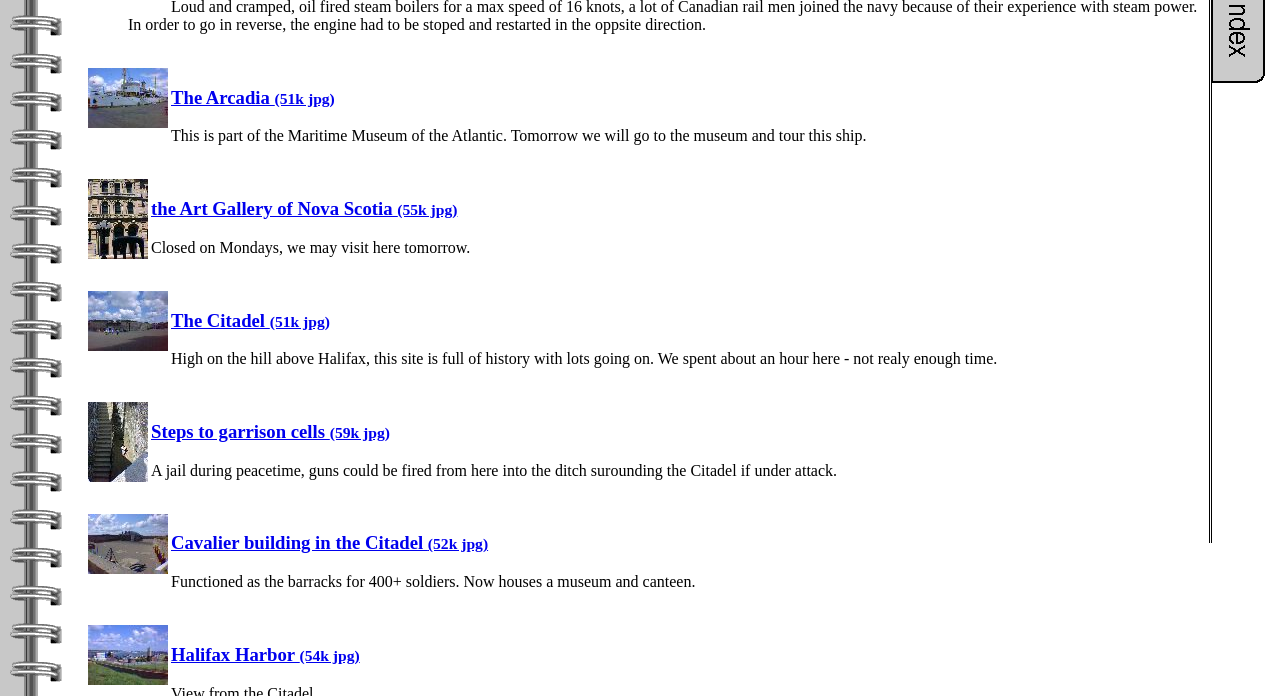Given the element description "The Arcadia (51k jpg)" in the screenshot, predict the bounding box coordinates of that UI element.

[0.1, 0.124, 0.994, 0.156]